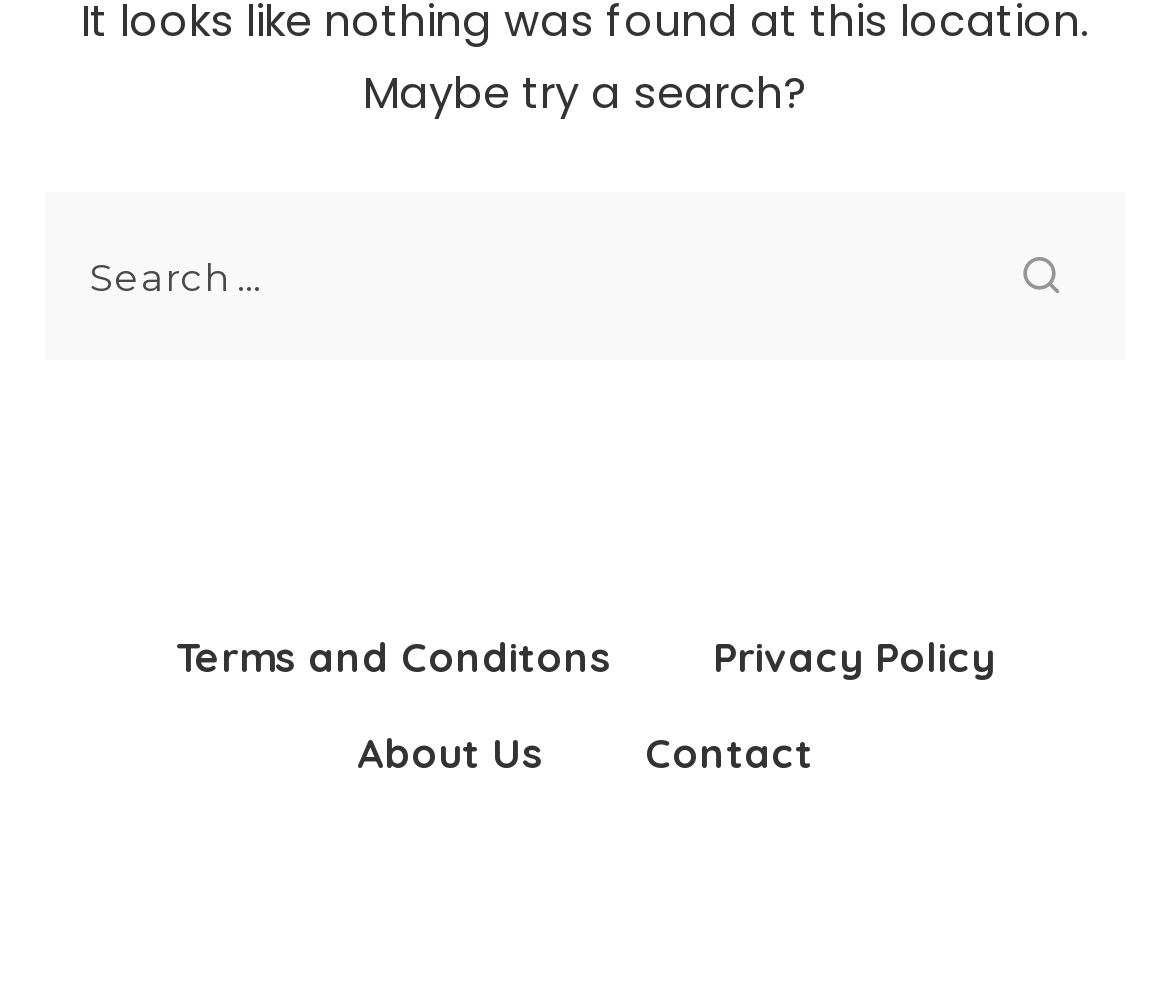Locate the bounding box of the UI element defined by this description: "value="Search"". The coordinates should be given as four float numbers between 0 and 1, formatted as [left, top, right, bottom].

[0.818, 0.192, 0.962, 0.36]